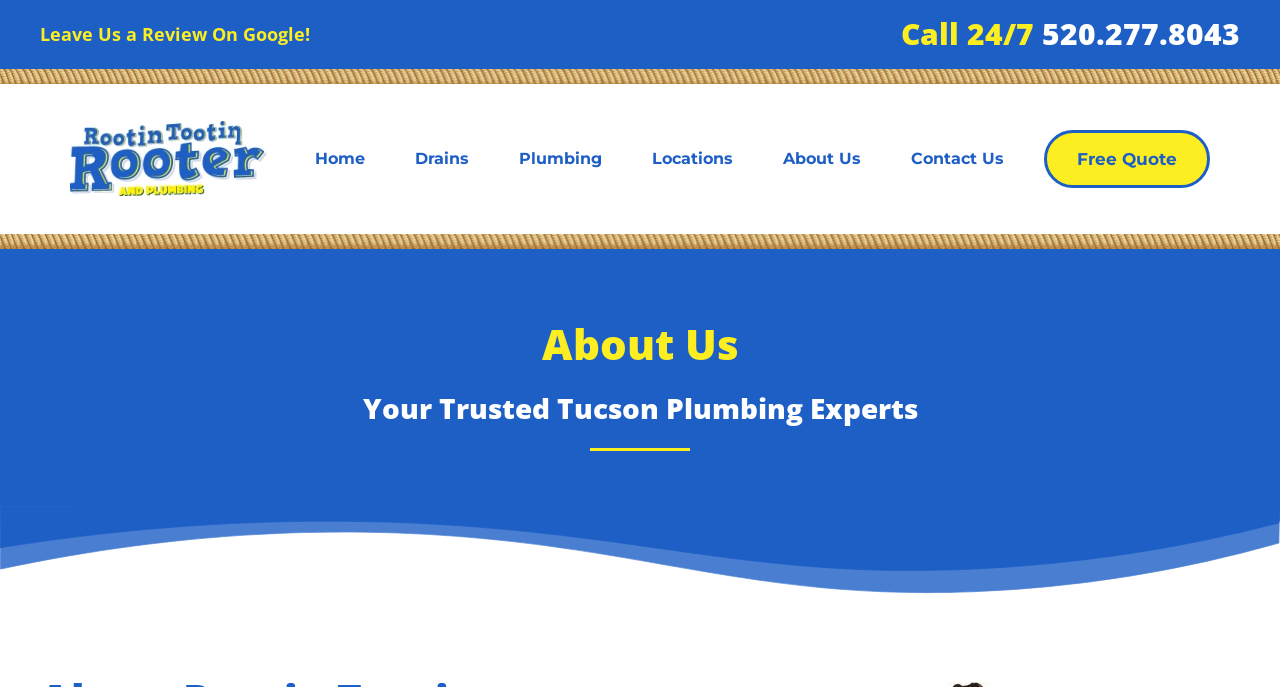What is the name of the company?
Please provide a detailed answer to the question.

I found the company name by looking at the logo at the top left corner of the webpage, which says 'Rootin Tootin Rooter and Plumbing'.